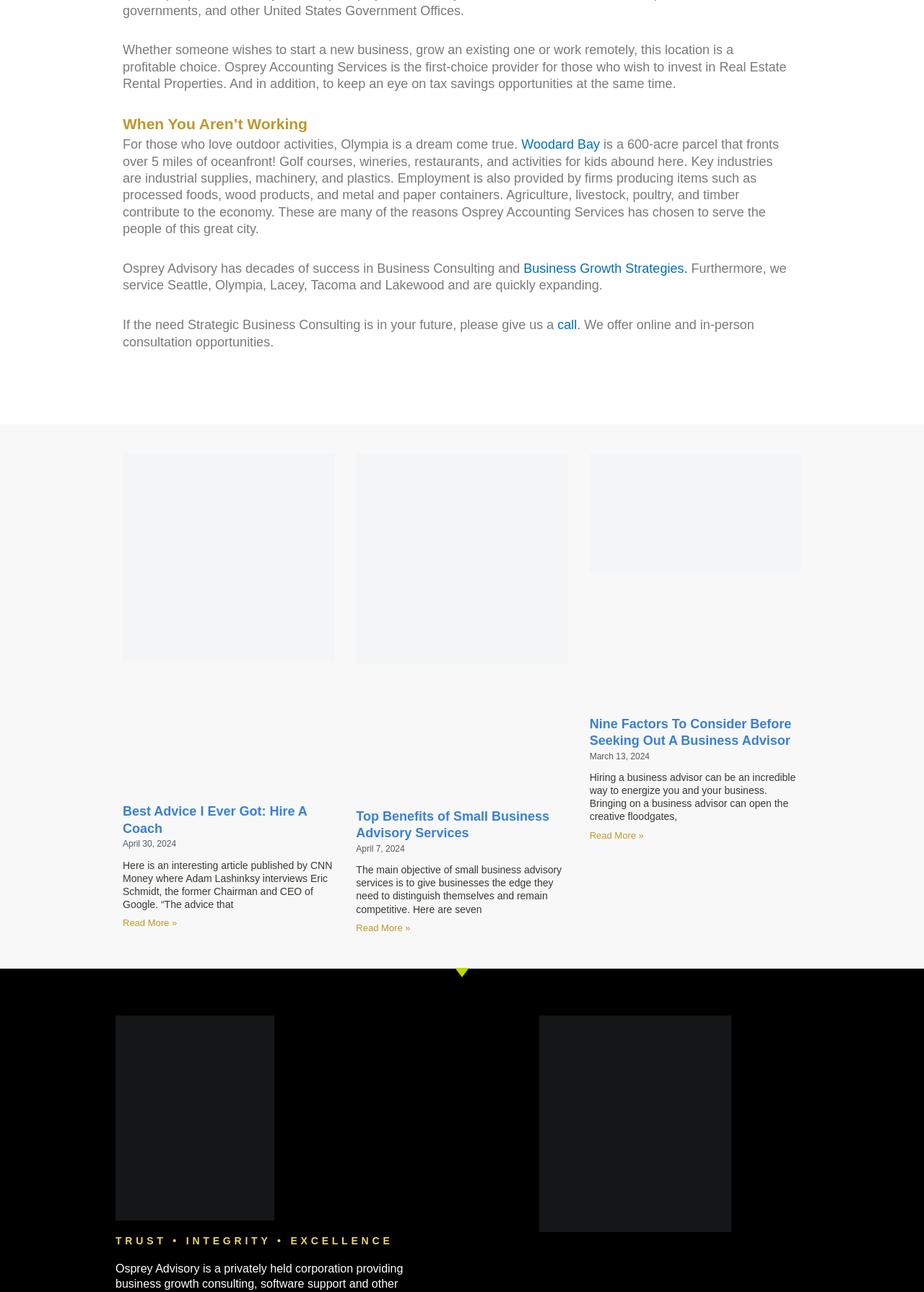Reply to the question with a single word or phrase:
What is the name of the company that offers business consulting and growth strategies?

Osprey Advisory